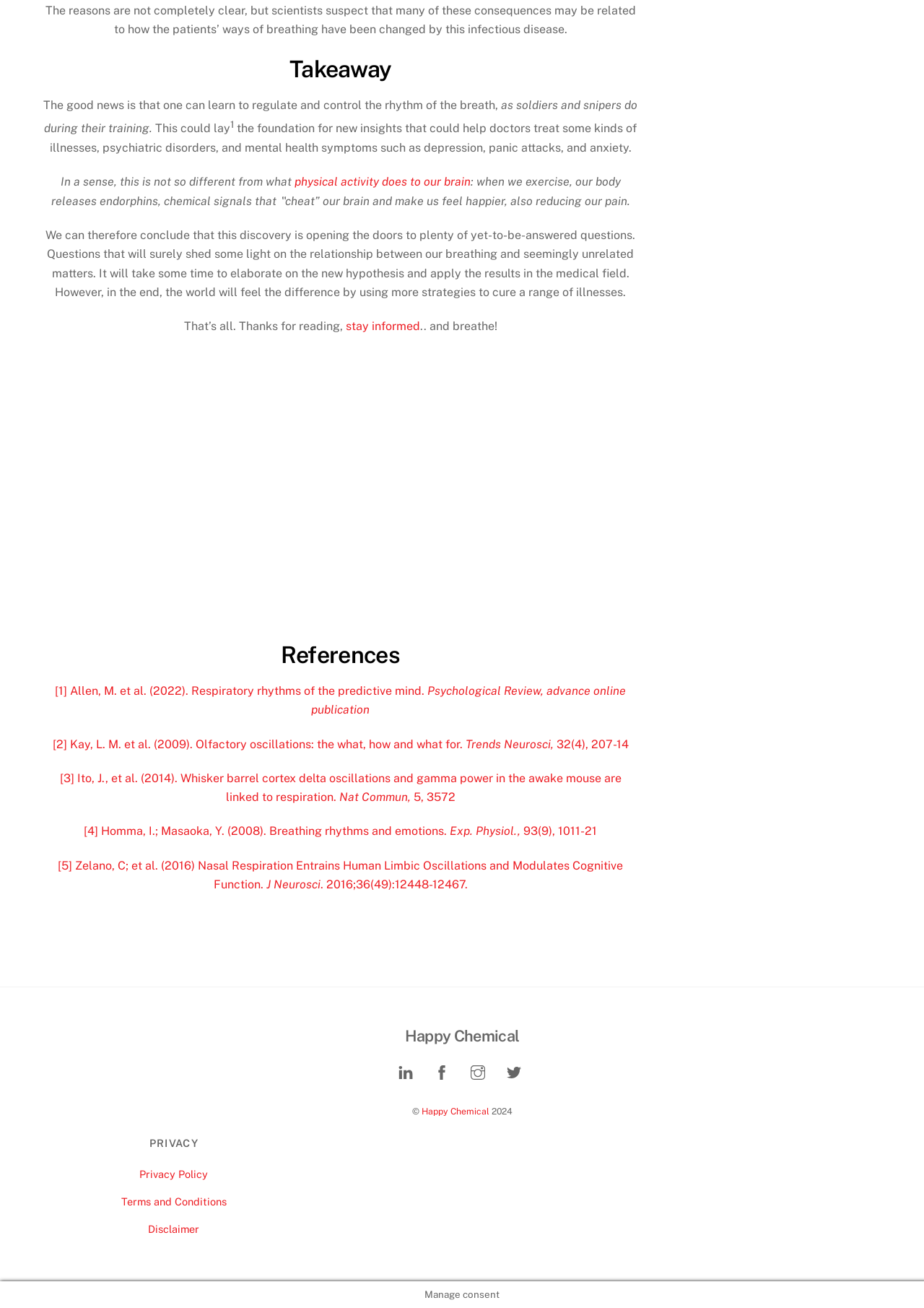How many references are cited in the article?
Answer the question with a detailed explanation, including all necessary information.

The number of references can be counted by looking at the links under the 'References' heading, which are labeled as [1], [2], [3], [4], and [5].